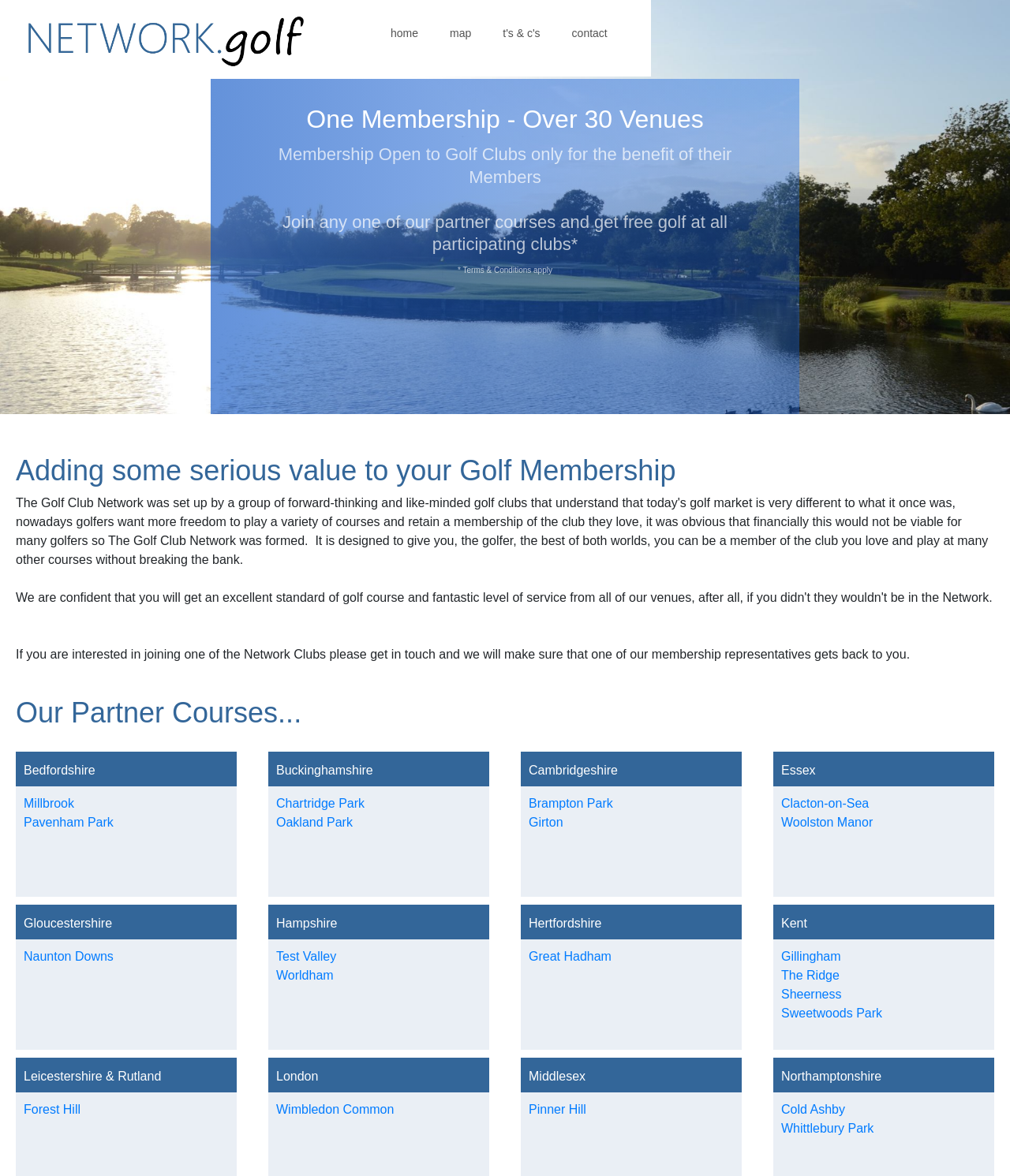What is the condition for membership?
Ensure your answer is thorough and detailed.

The webpage states that 'Membership Open to Golf Clubs only for the benefit of their Members', which implies that the condition for membership is that it is only open to golf clubs, and the benefit is for their members.